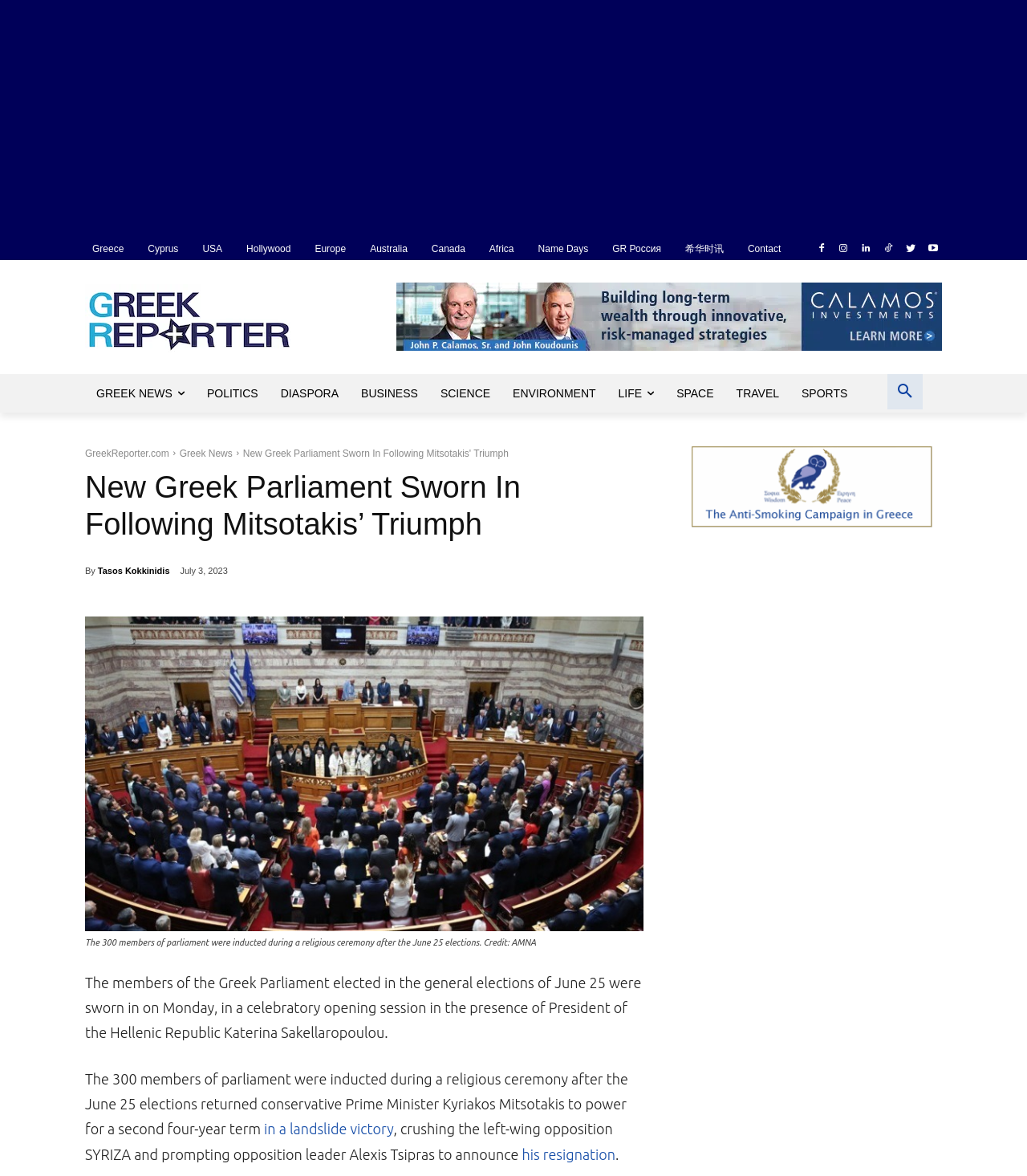Please determine the heading text of this webpage.

New Greek Parliament Sworn In Following Mitsotakis’ Triumph